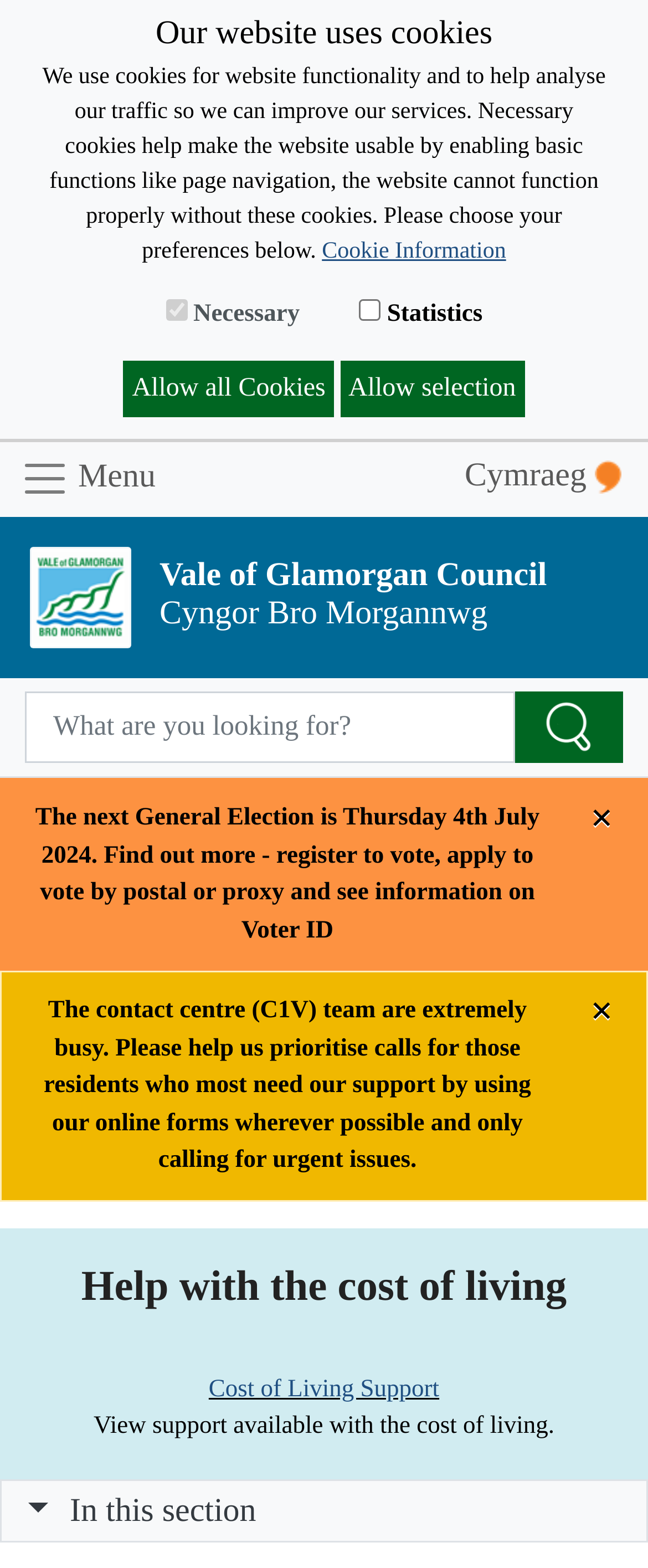Locate the bounding box coordinates of the element's region that should be clicked to carry out the following instruction: "View cost of living support". The coordinates need to be four float numbers between 0 and 1, i.e., [left, top, right, bottom].

[0.322, 0.878, 0.678, 0.895]